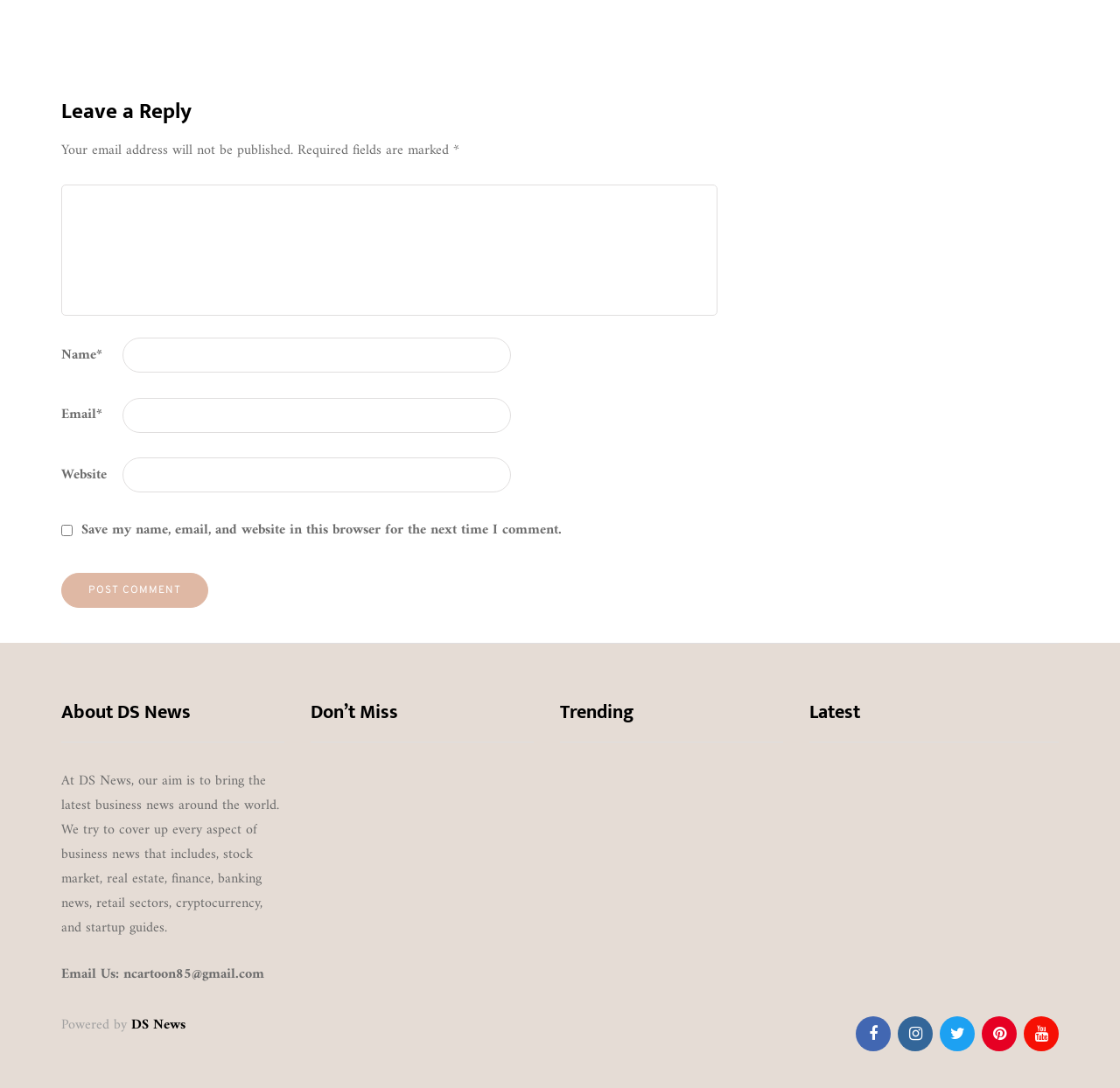Determine the bounding box coordinates for the UI element matching this description: "Mopoga: Revolutionizing the Gaming Landscape".

[0.723, 0.892, 0.898, 0.935]